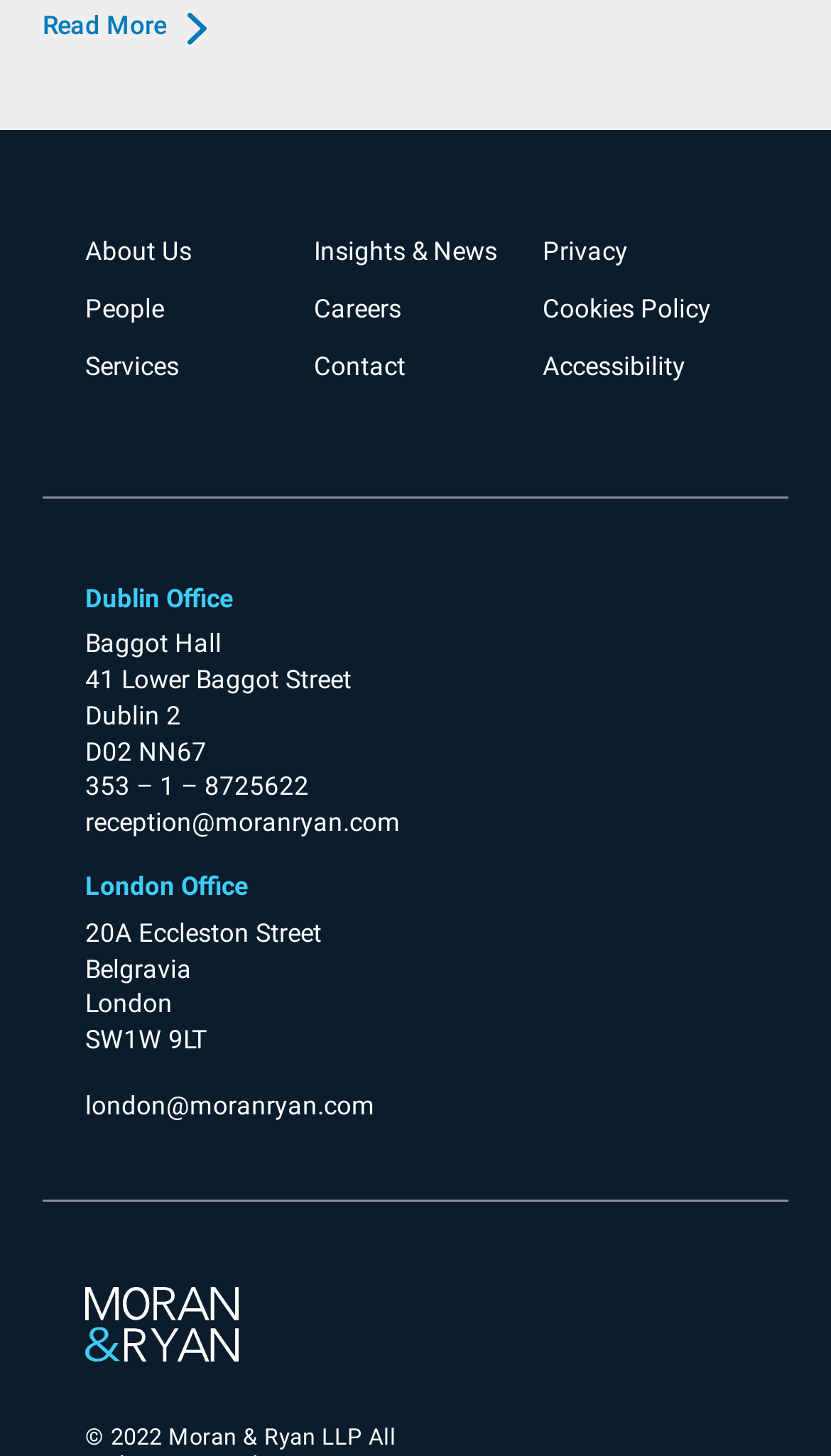Determine the bounding box coordinates of the region I should click to achieve the following instruction: "Learn more about the company". Ensure the bounding box coordinates are four float numbers between 0 and 1, i.e., [left, top, right, bottom].

[0.103, 0.162, 0.231, 0.183]